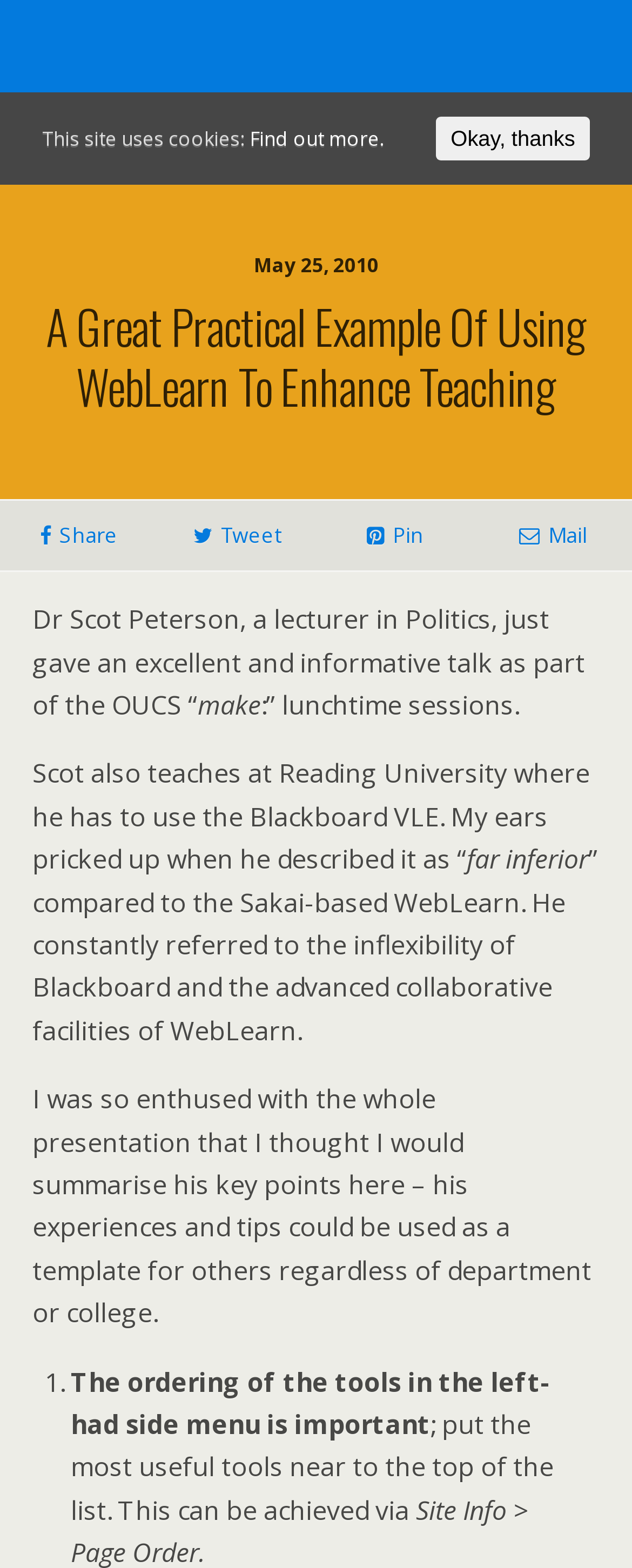Find the bounding box coordinates of the element you need to click on to perform this action: 'Click the search button'. The coordinates should be represented by four float values between 0 and 1, in the format [left, top, right, bottom].

[0.764, 0.12, 0.949, 0.148]